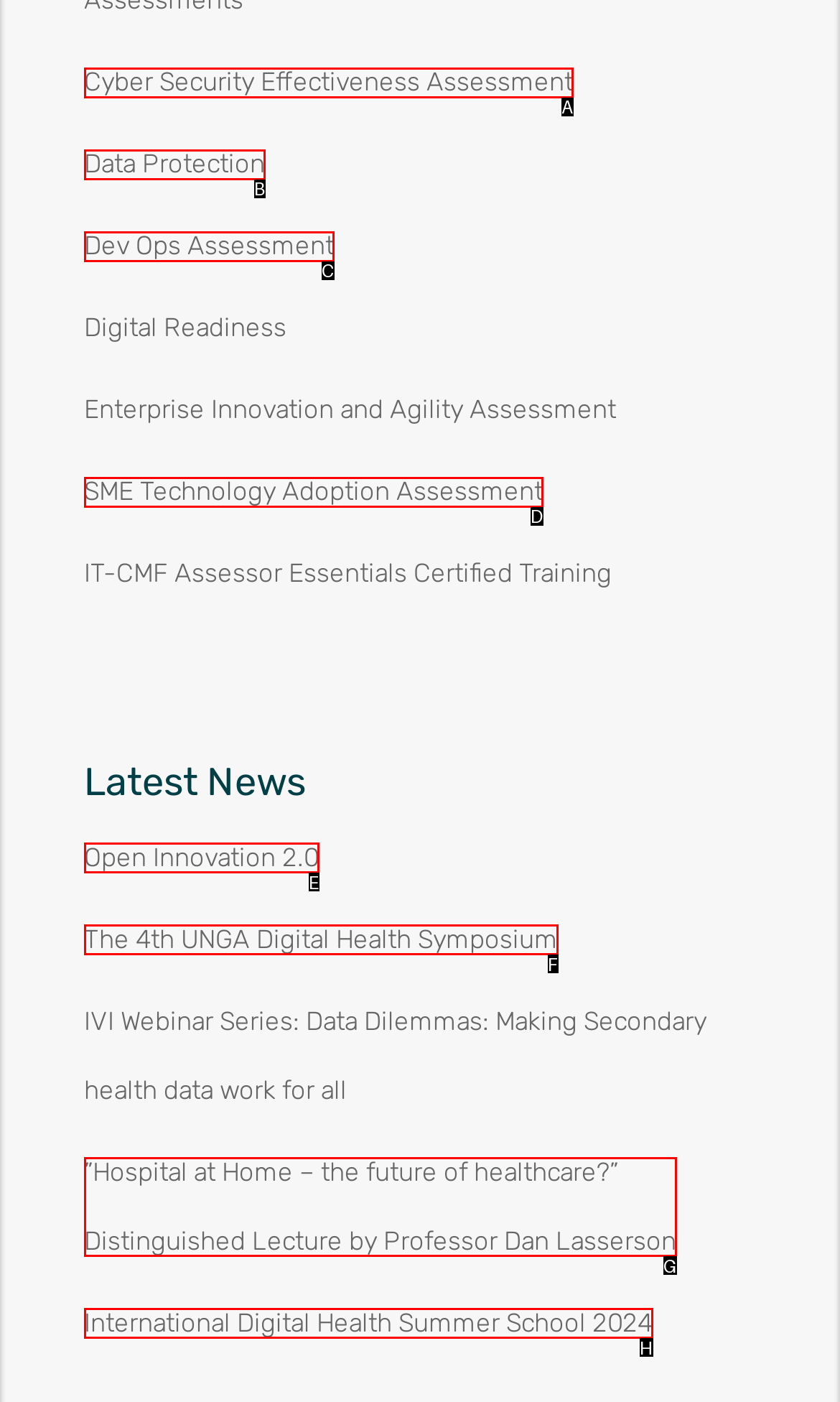Choose the HTML element that corresponds to the description: Data Protection
Provide the answer by selecting the letter from the given choices.

B